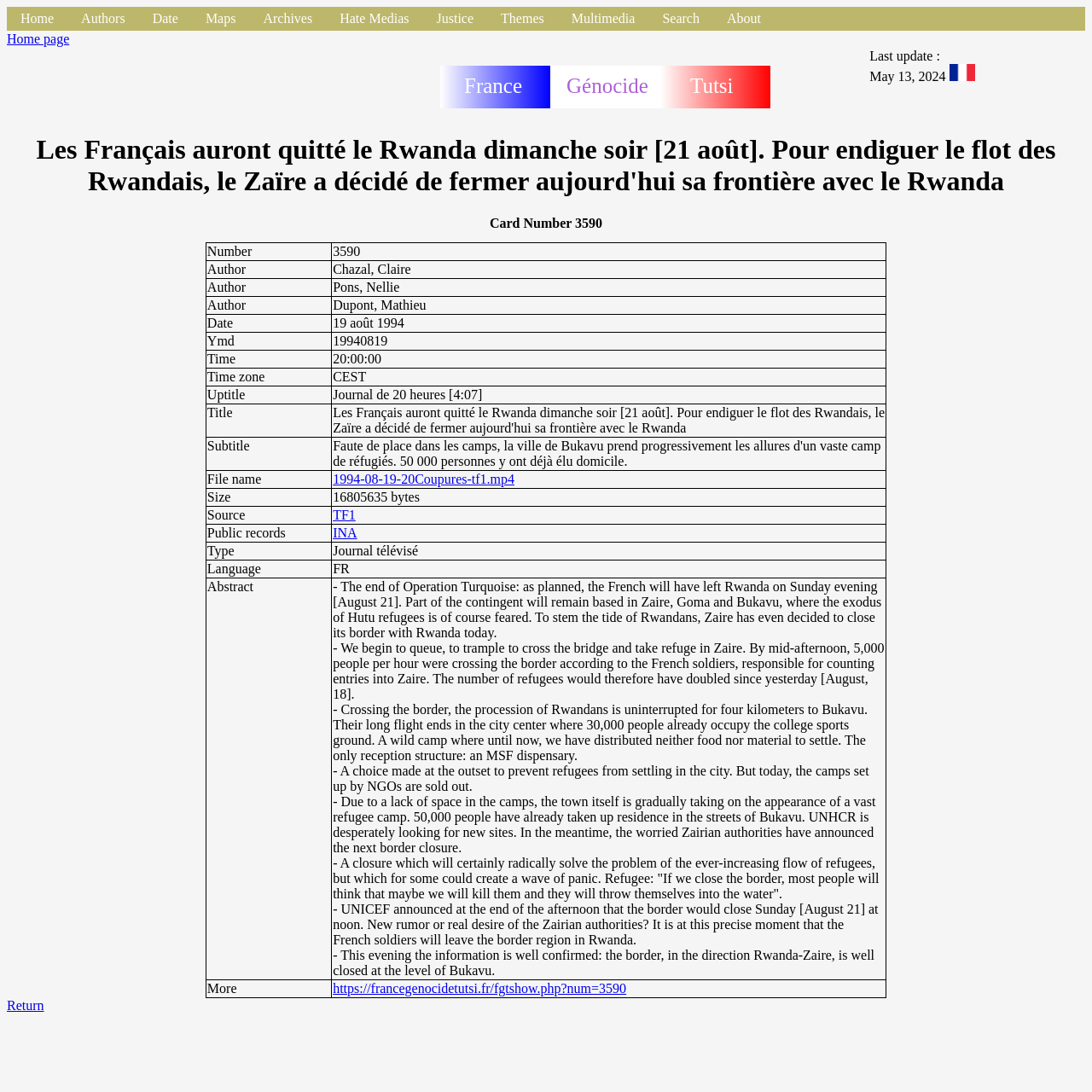Please locate the bounding box coordinates of the element that should be clicked to complete the given instruction: "Click on the 'Return' link".

[0.006, 0.914, 0.04, 0.927]